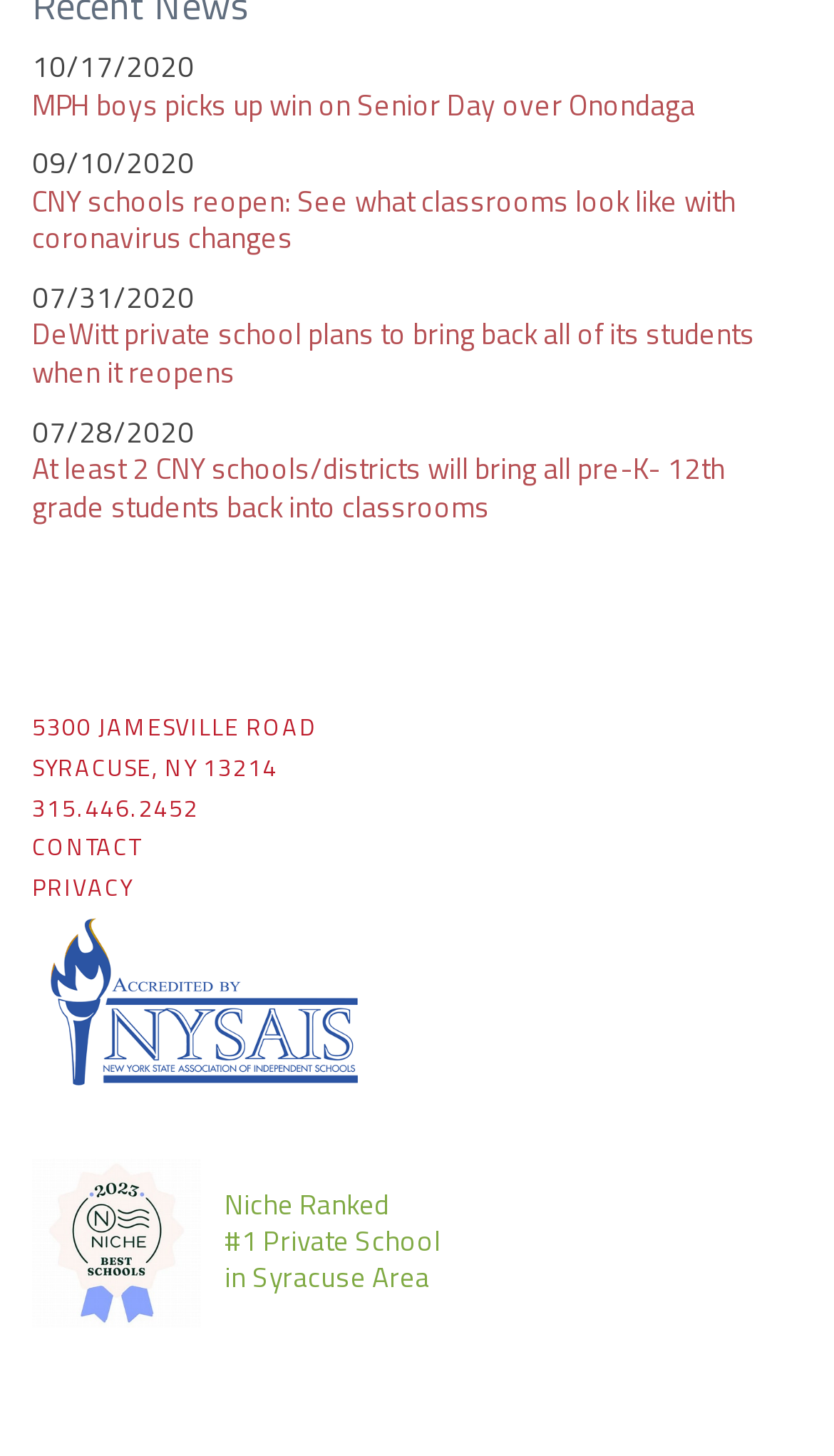Could you provide the bounding box coordinates for the portion of the screen to click to complete this instruction: "view Niche Ranked #1 Private School in Syracuse Area"?

[0.269, 0.812, 0.528, 0.892]